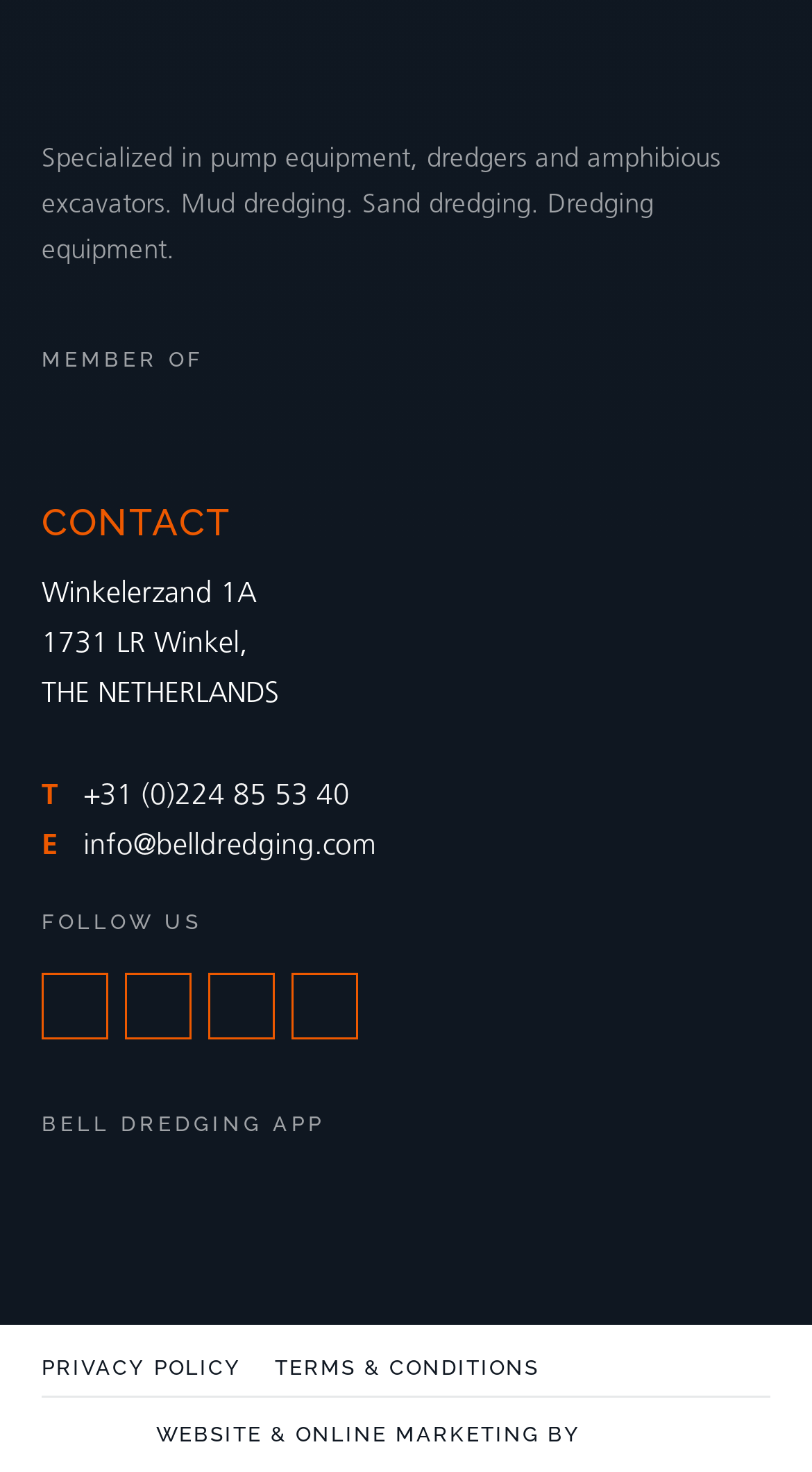Given the content of the image, can you provide a detailed answer to the question?
What is the name of the app?

The name of the app is BELL DREDGING APP, as mentioned in the static text above the app store links.